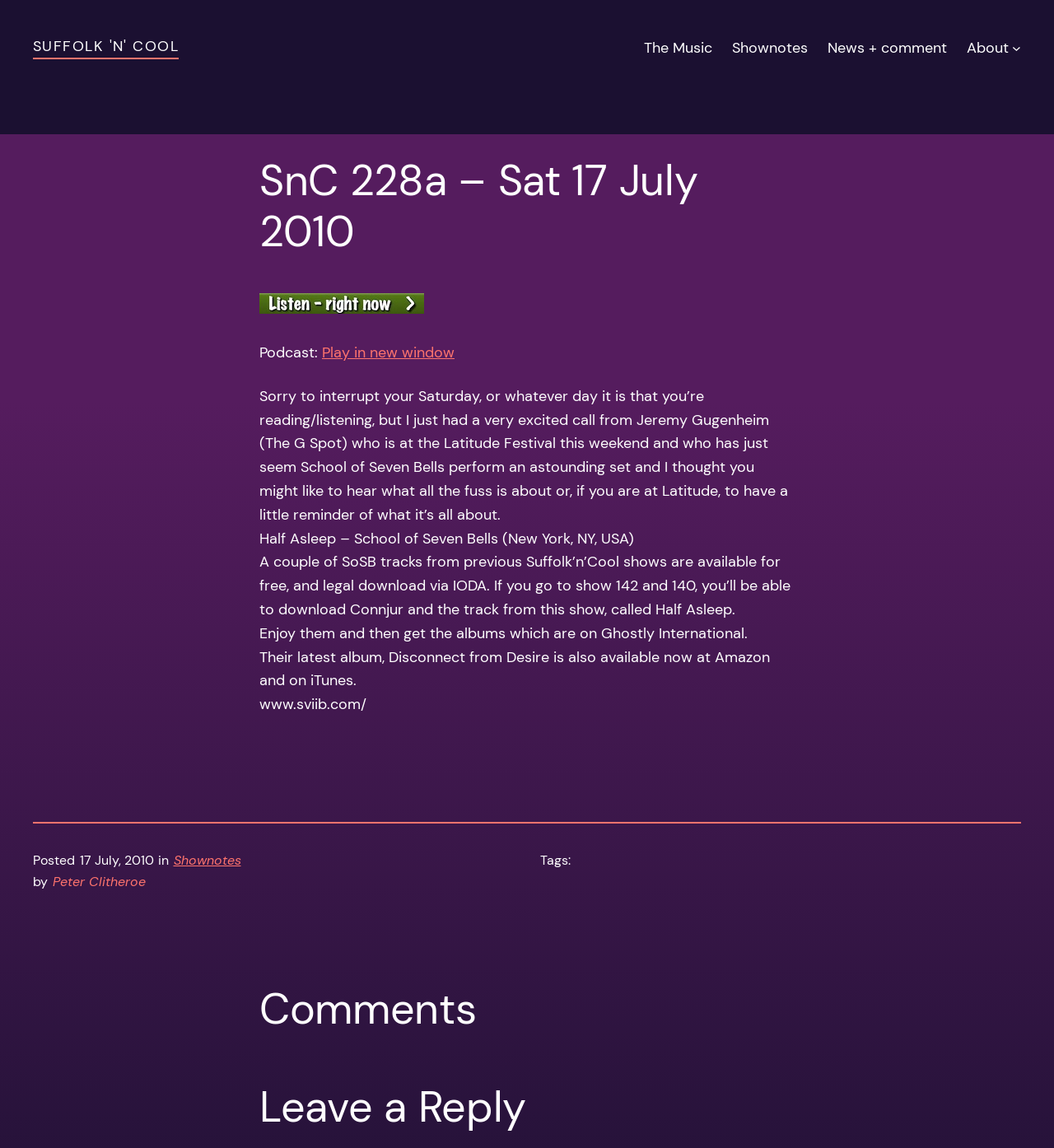Answer briefly with one word or phrase:
Who is the author of the article?

Peter Clitheroe